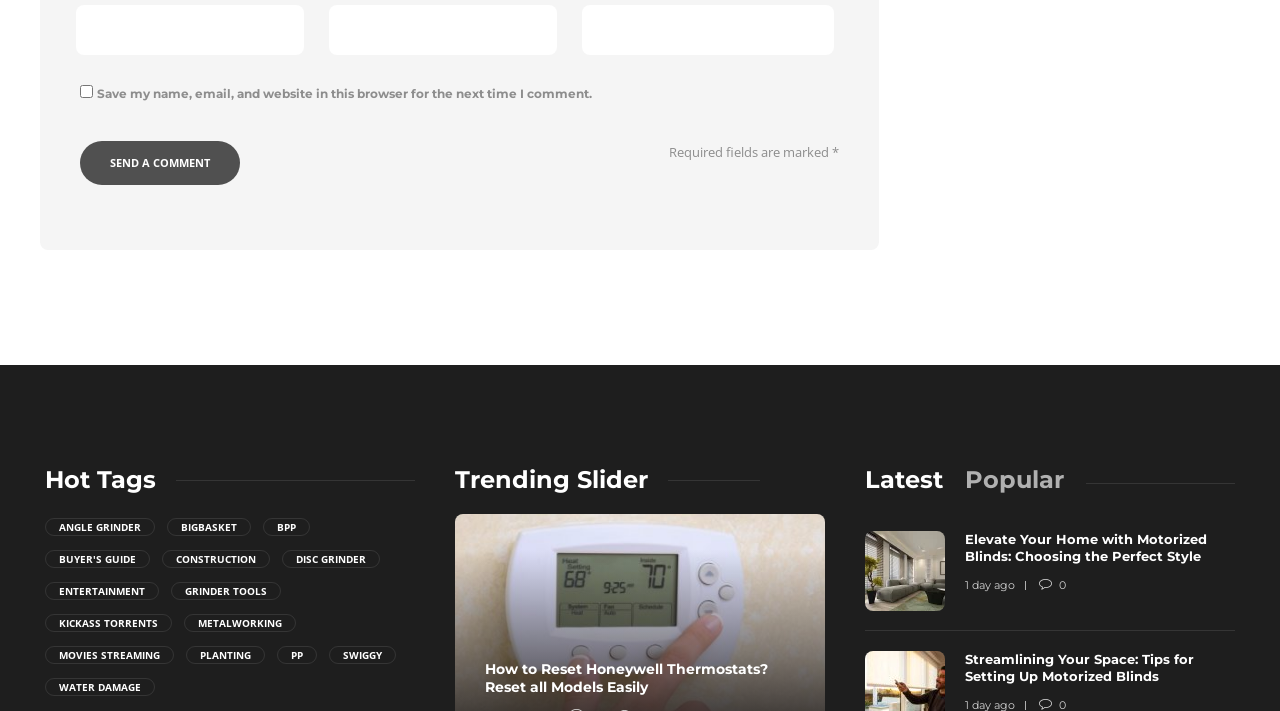Please give a succinct answer using a single word or phrase:
How many textboxes are there?

3